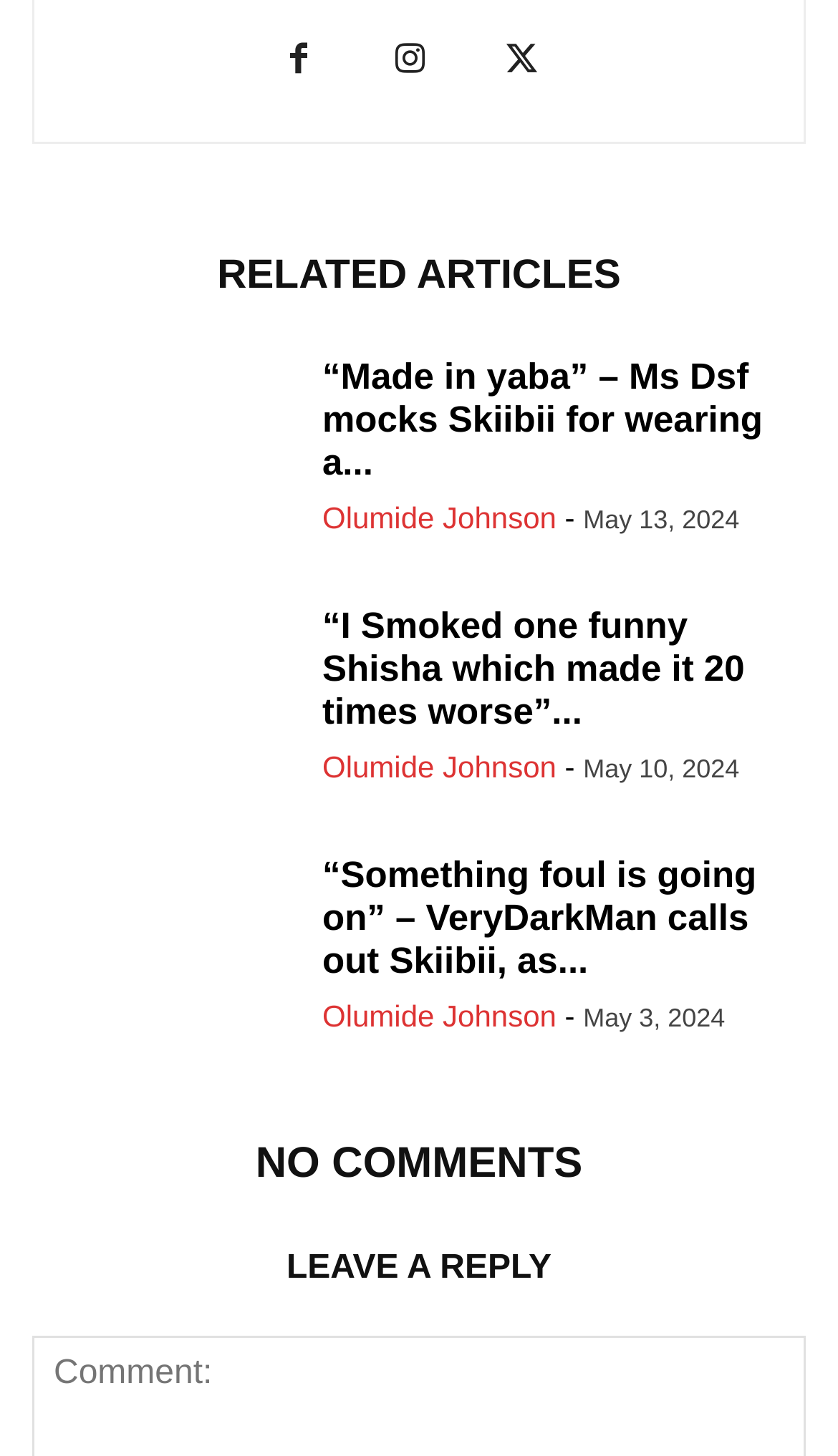What is the date of the first article?
Look at the image and provide a detailed response to the question.

I looked at the time element associated with the first article and found the date 'May 13, 2024'.